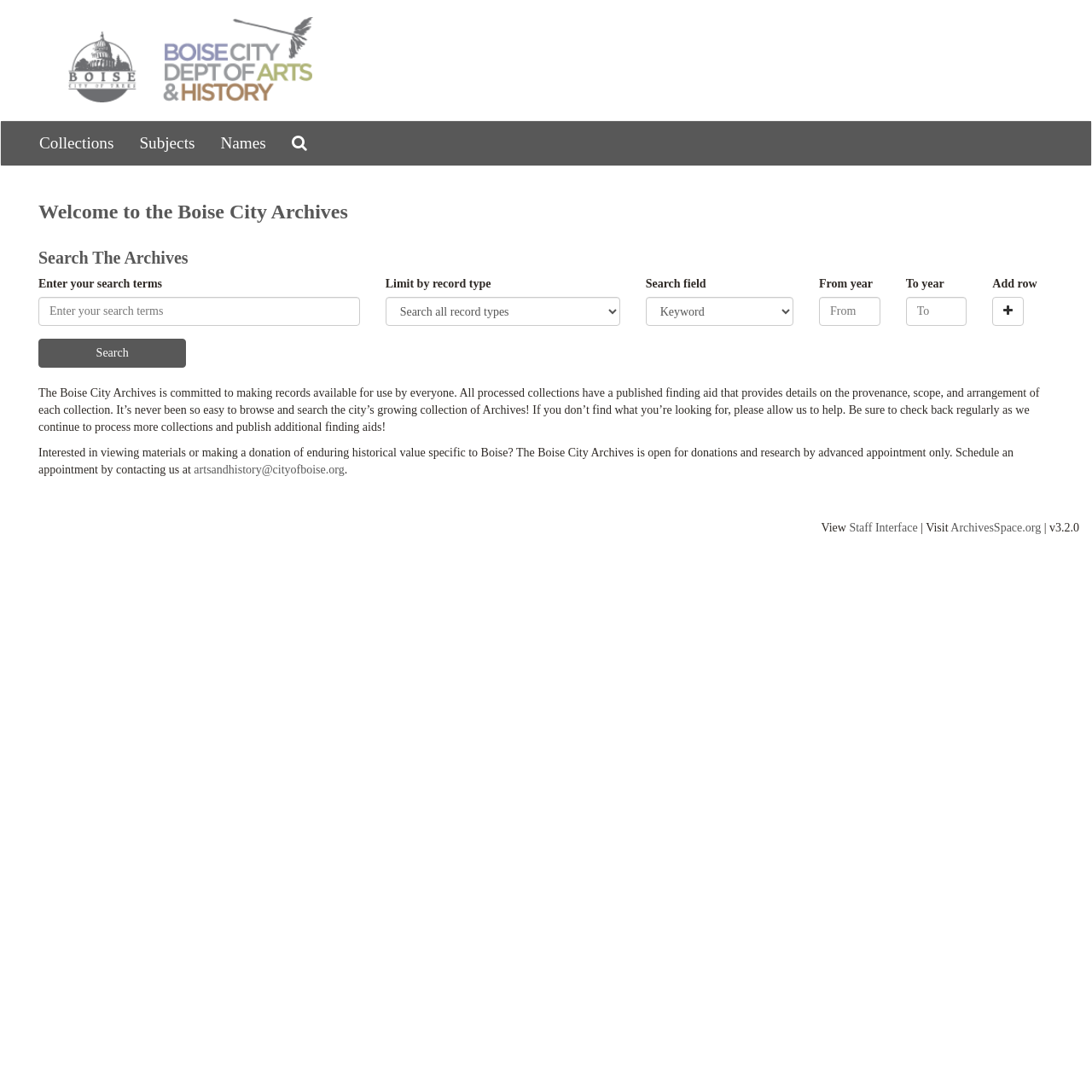Mark the bounding box of the element that matches the following description: "Search The Archives".

[0.255, 0.112, 0.293, 0.151]